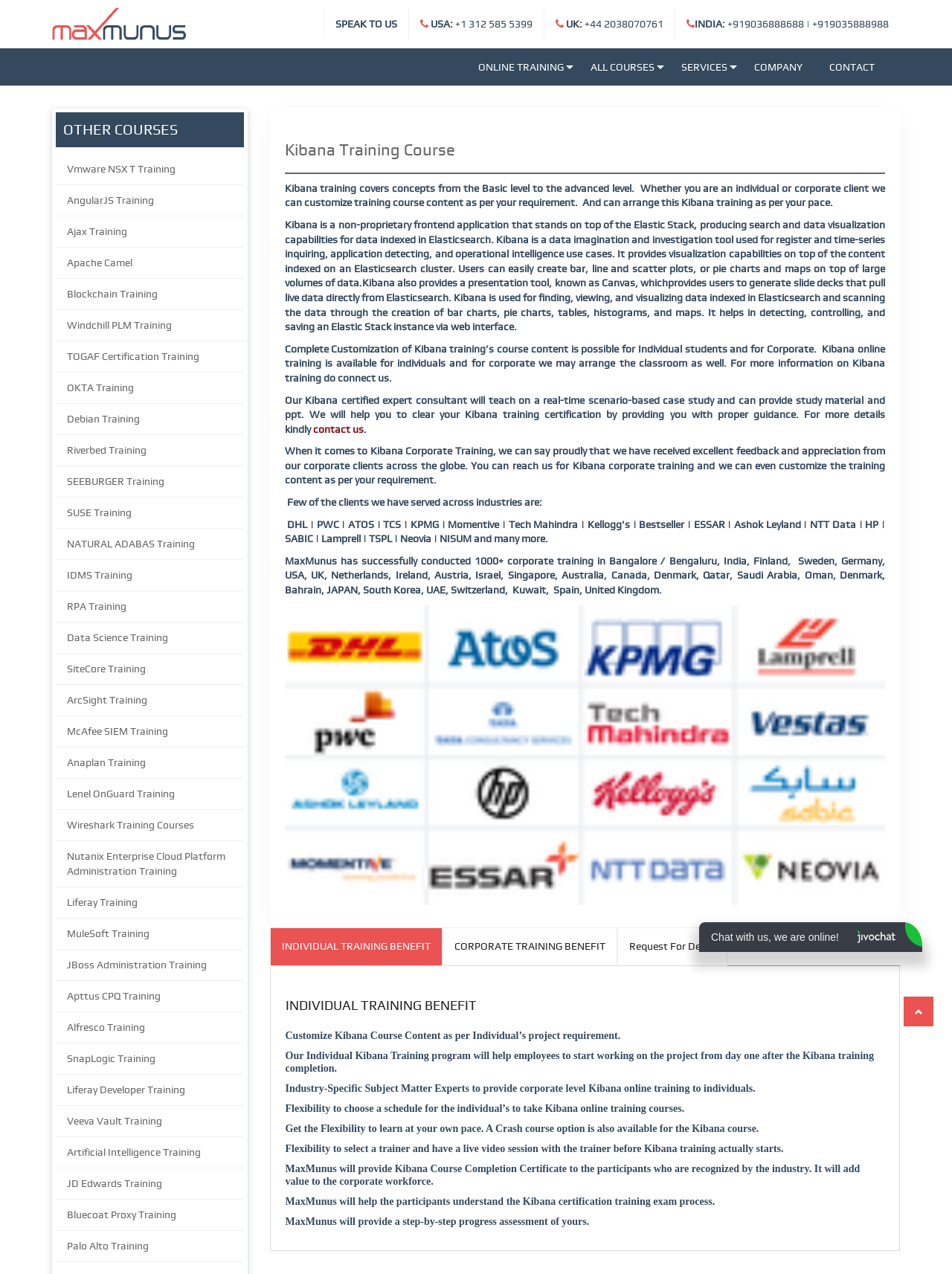Please answer the following question as detailed as possible based on the image: 
What is the phone number for USA?

I found the phone number for USA by looking at the links at the top of the webpage, where it says 'USA: +1 312 585 5399'.